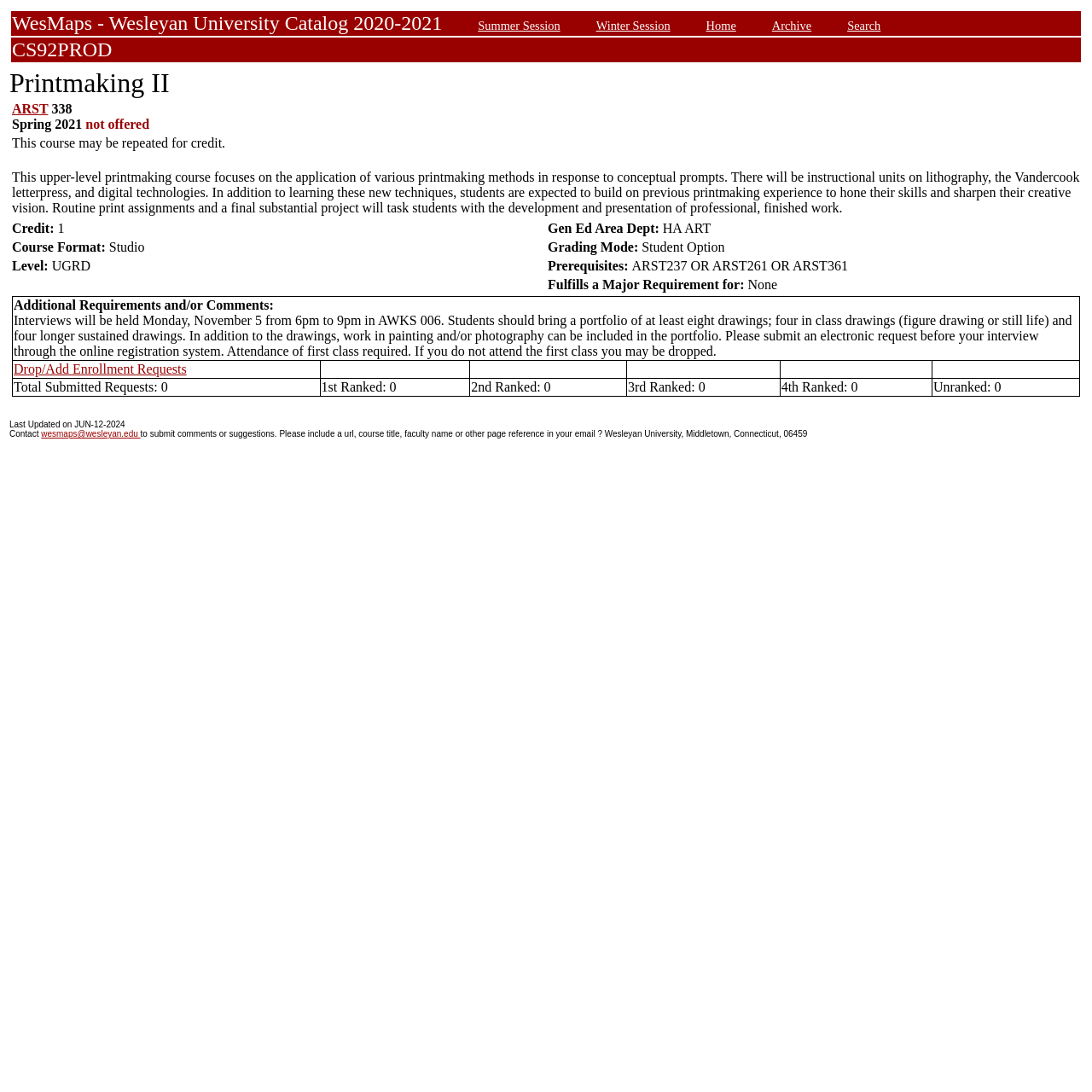Specify the bounding box coordinates of the area to click in order to execute this command: 'Click on Search'. The coordinates should consist of four float numbers ranging from 0 to 1, and should be formatted as [left, top, right, bottom].

[0.776, 0.017, 0.806, 0.03]